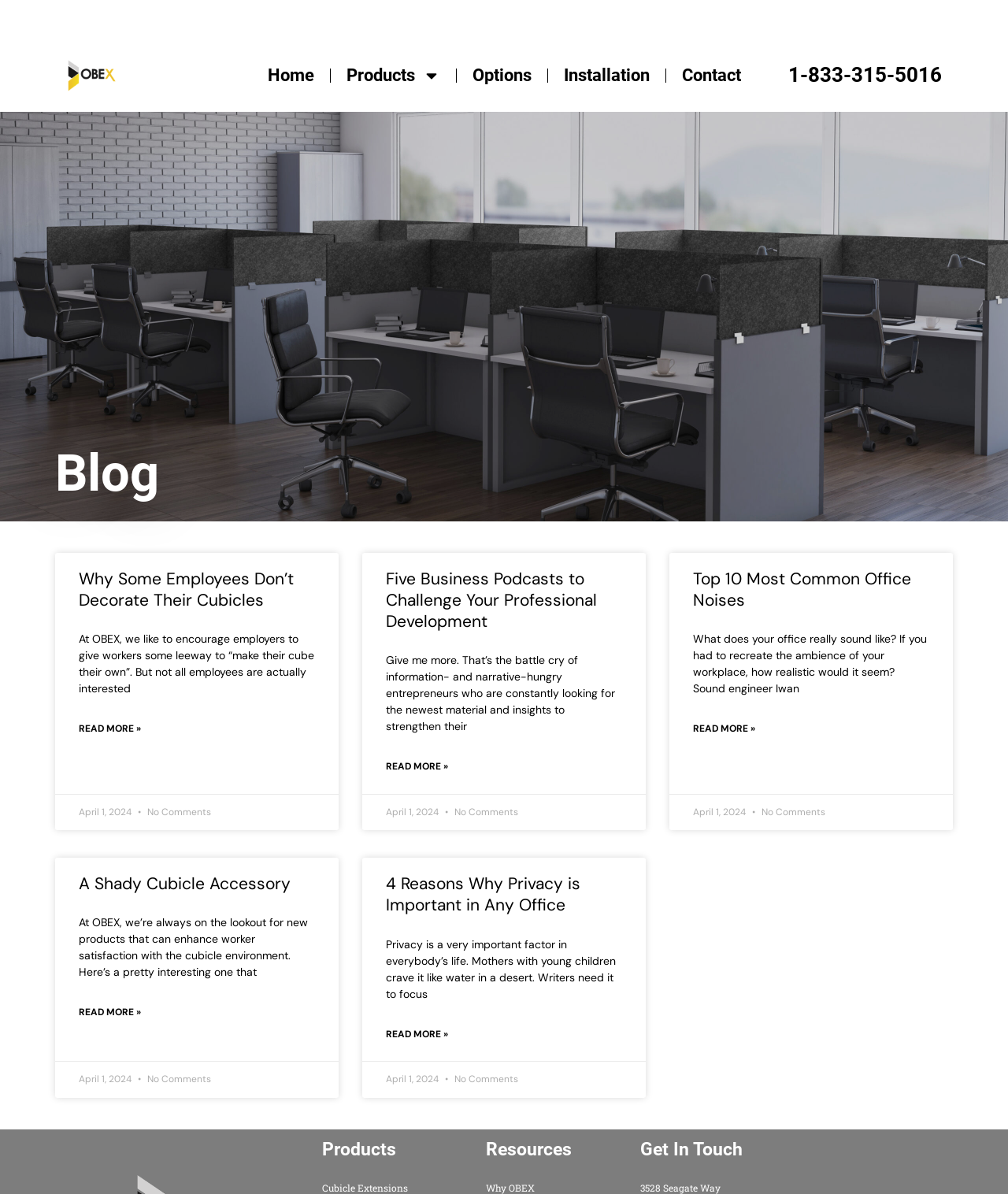Locate the bounding box coordinates of the area where you should click to accomplish the instruction: "Read more about 'Top 10 Most Common Office Noises'".

[0.688, 0.602, 0.749, 0.62]